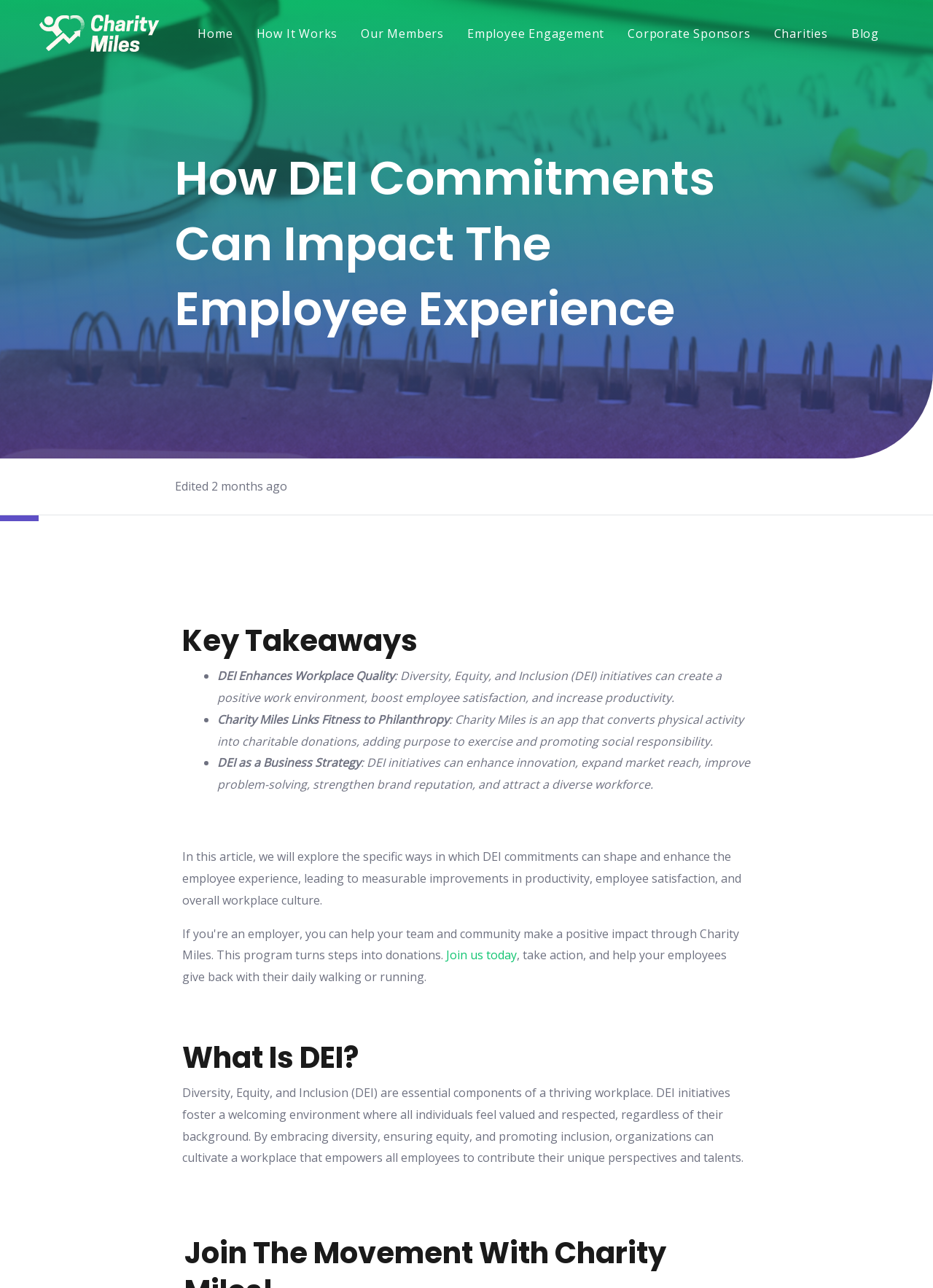Highlight the bounding box coordinates of the element that should be clicked to carry out the following instruction: "Upvote the answer". The coordinates must be given as four float numbers ranging from 0 to 1, i.e., [left, top, right, bottom].

None